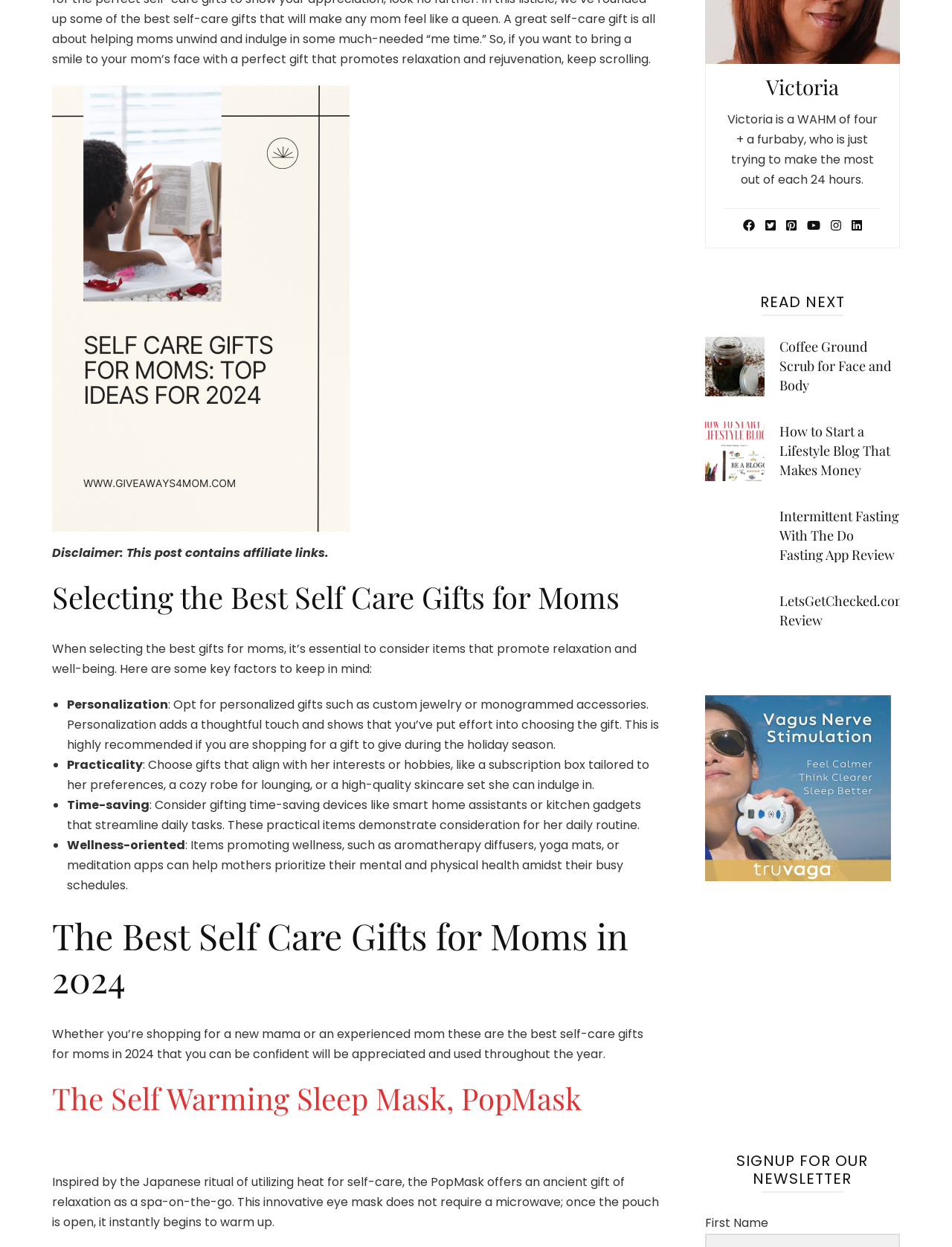Highlight the bounding box of the UI element that corresponds to this description: "aria-label="Instagram"".

None